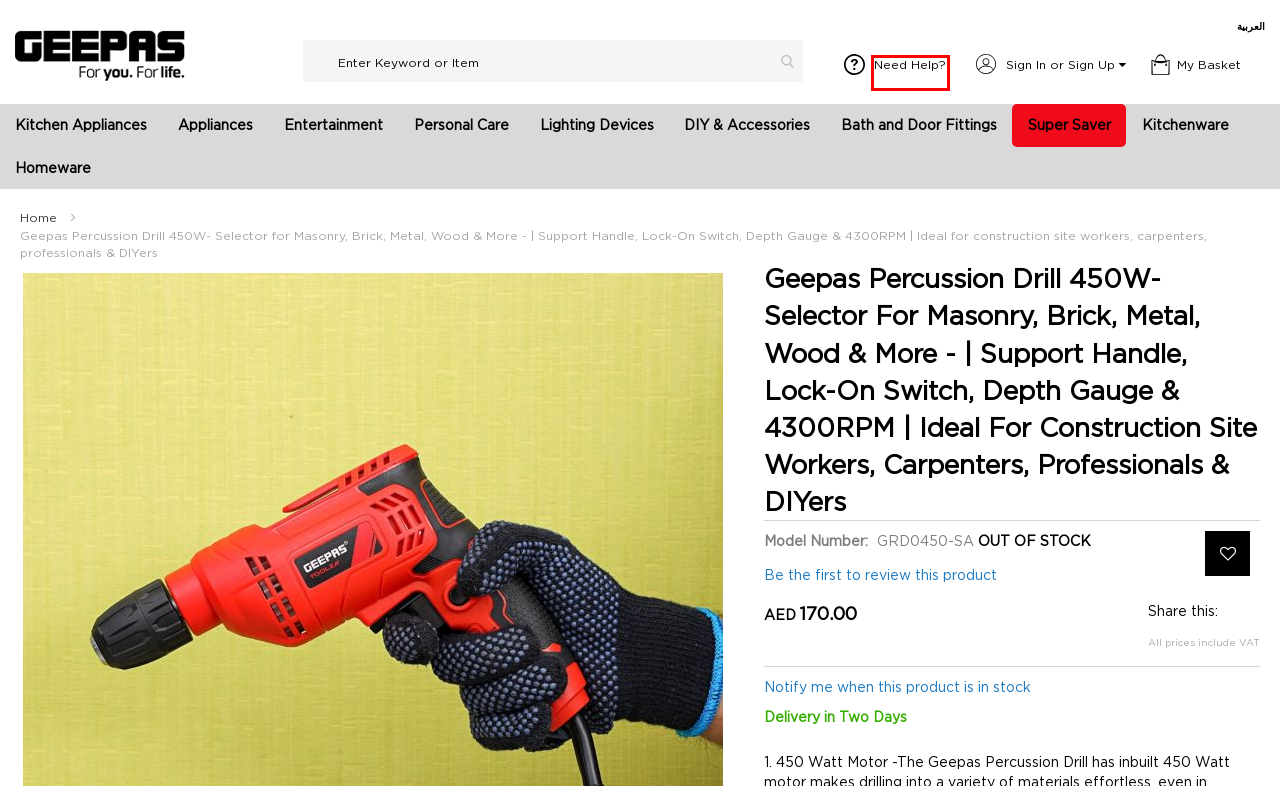Observe the provided screenshot of a webpage with a red bounding box around a specific UI element. Choose the webpage description that best fits the new webpage after you click on the highlighted element. These are your options:
A. Best bath and door fitting accessories in DUBAI, ABU DHABI| door accessories  online
B. DIY & Accessories
C. Buy entertainments products at best price online in UAE
D. FAQs
E. Buy indoor outdoor lighting products Online at Best price in  UAE
F. Buy personal care products online from GEEPAS in UAE at best deals
G. Super saver offers in GEEPAS electronics products in UAE
H. Shopping Cart

D